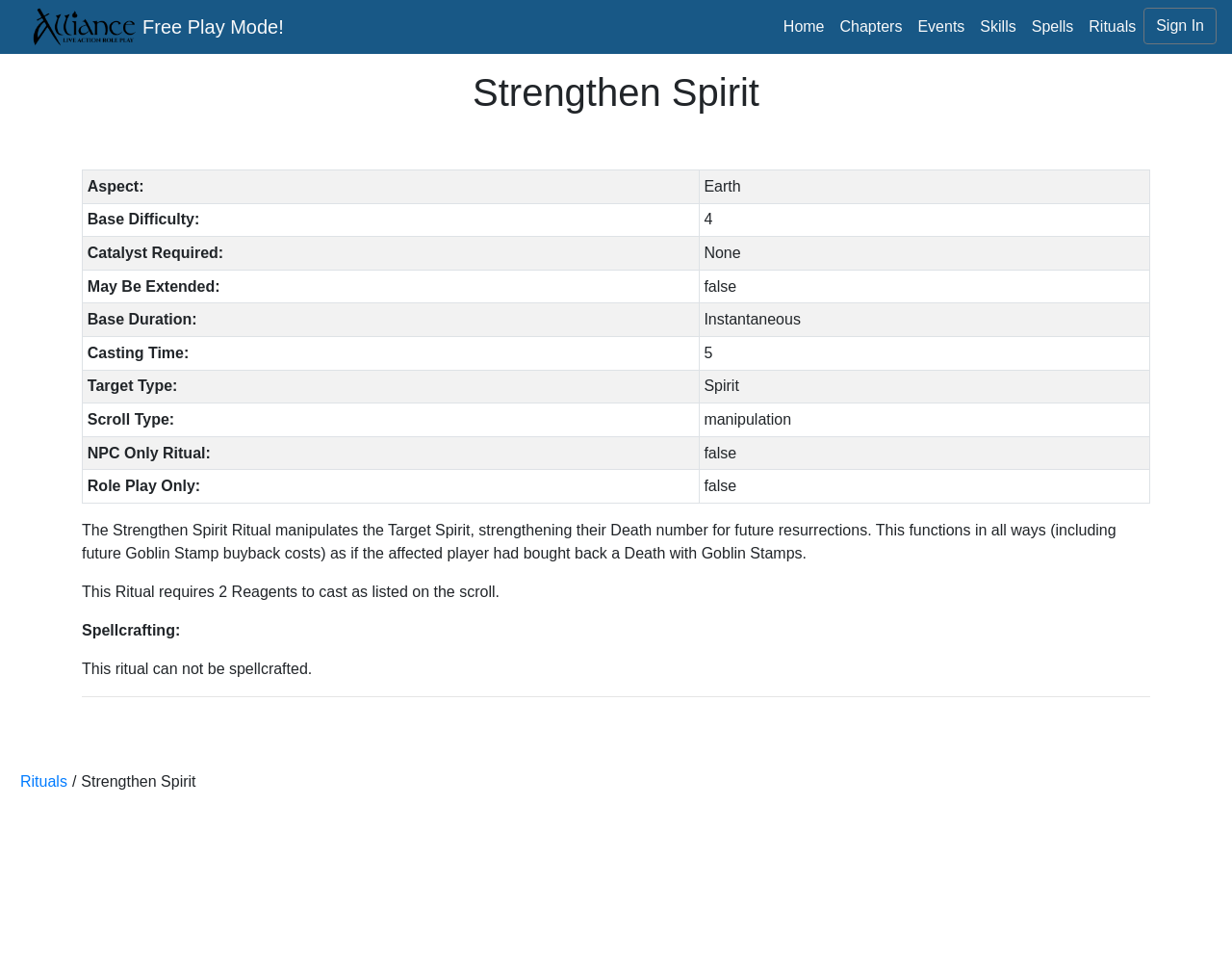Specify the bounding box coordinates (top-left x, top-left y, bottom-right x, bottom-right y) of the UI element in the screenshot that matches this description: Rituals

[0.878, 0.008, 0.928, 0.048]